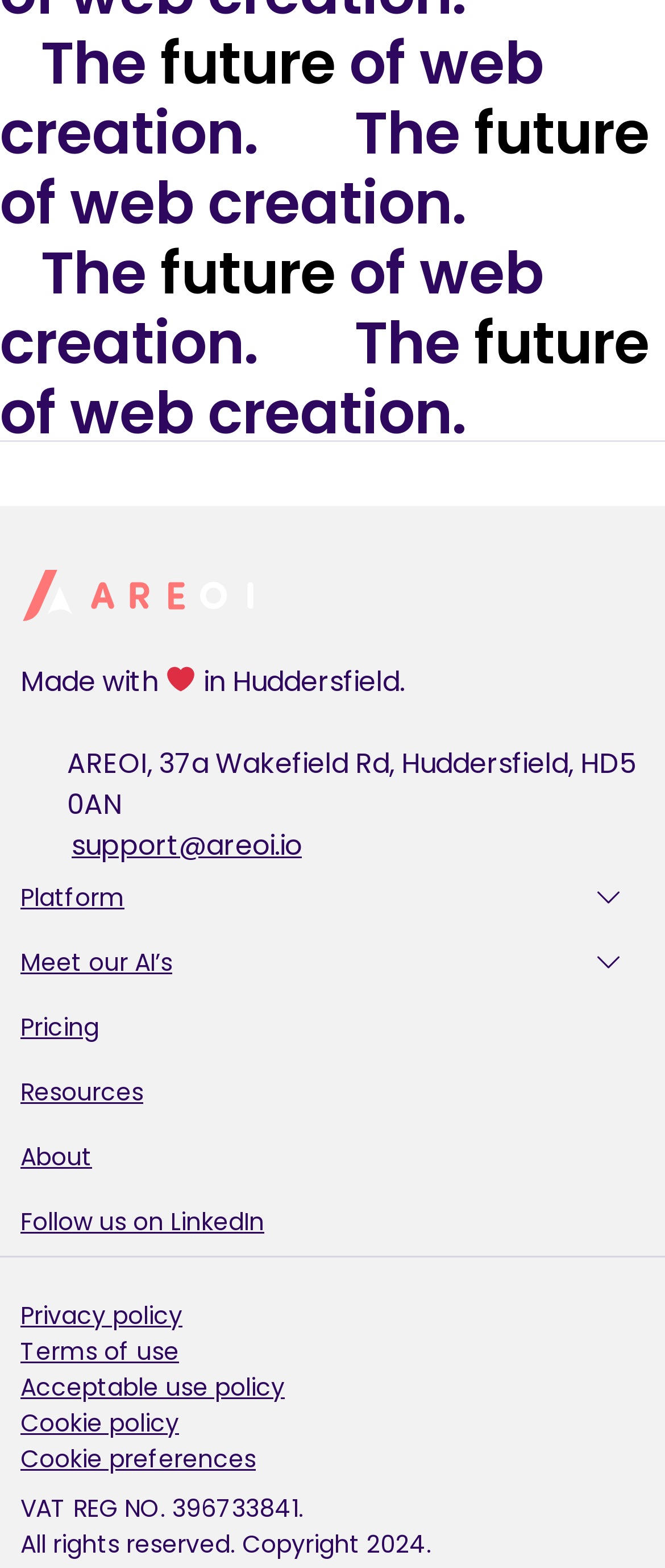Ascertain the bounding box coordinates for the UI element detailed here: "Privacy policy". The coordinates should be provided as [left, top, right, bottom] with each value being a float between 0 and 1.

[0.031, 0.828, 0.274, 0.849]